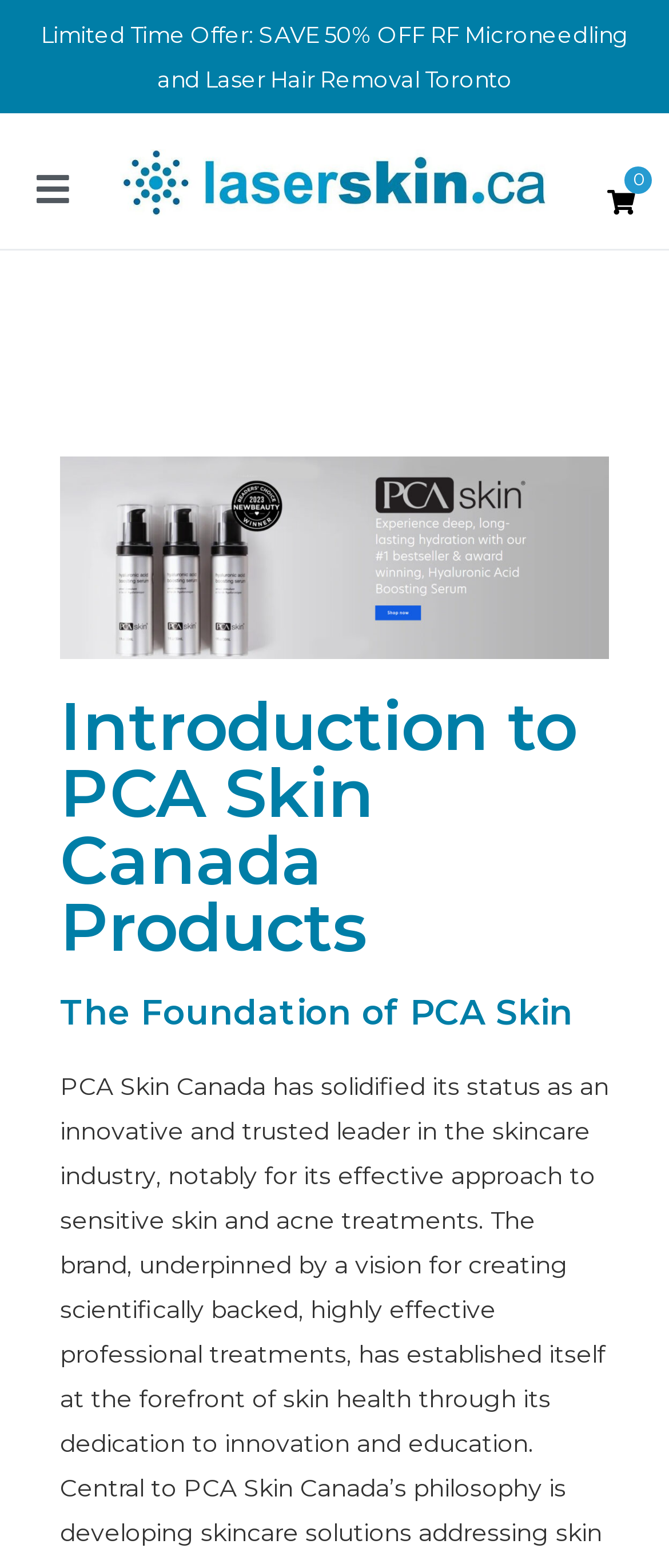Identify and provide the text content of the webpage's primary headline.

Introduction to PCA Skin Canada Products